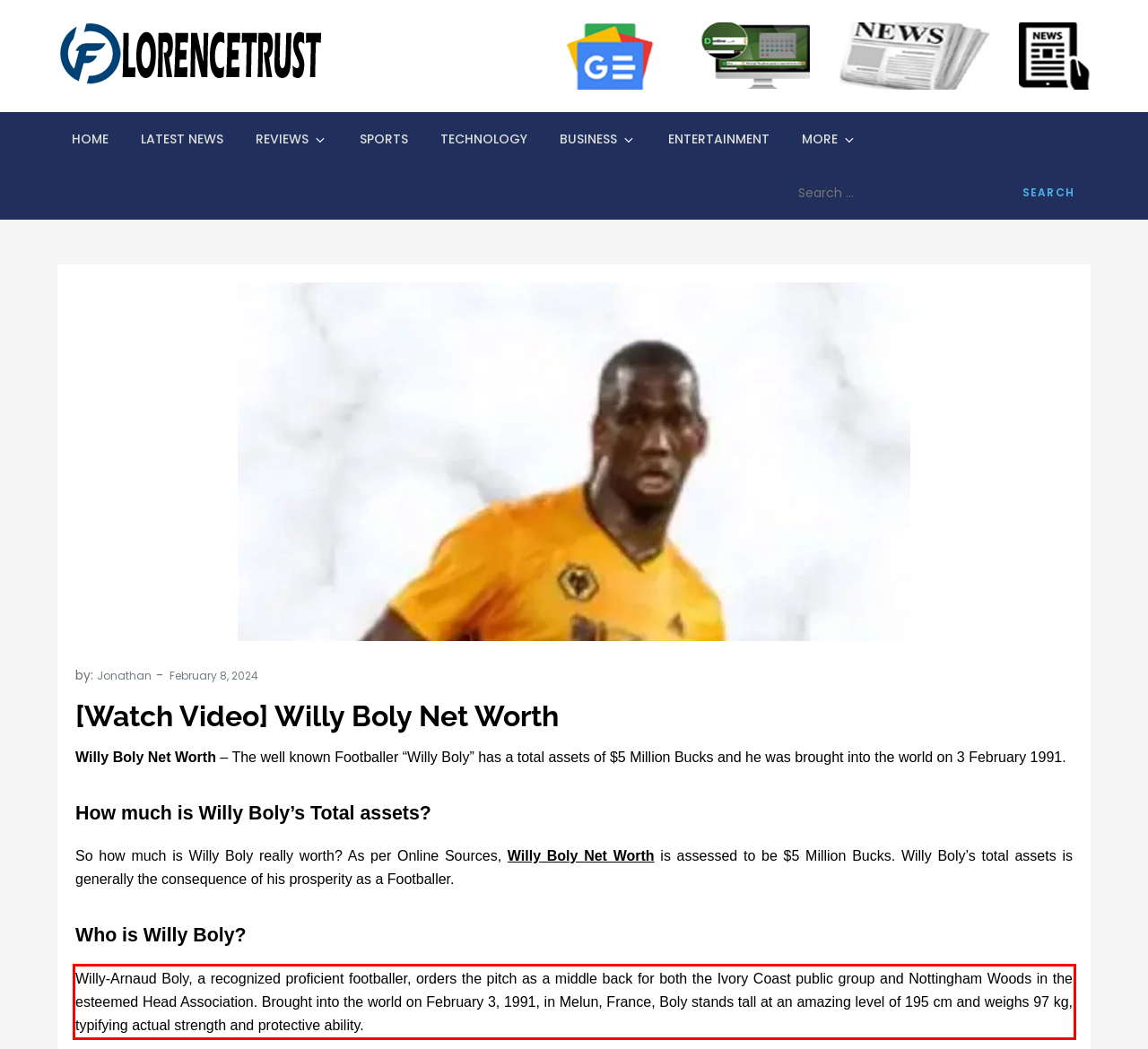You have a screenshot with a red rectangle around a UI element. Recognize and extract the text within this red bounding box using OCR.

Willy-Arnaud Boly, a recognized proficient footballer, orders the pitch as a middle back for both the Ivory Coast public group and Nottingham Woods in the esteemed Head Association. Brought into the world on February 3, 1991, in Melun, France, Boly stands tall at an amazing level of 195 cm and weighs 97 kg, typifying actual strength and protective ability.